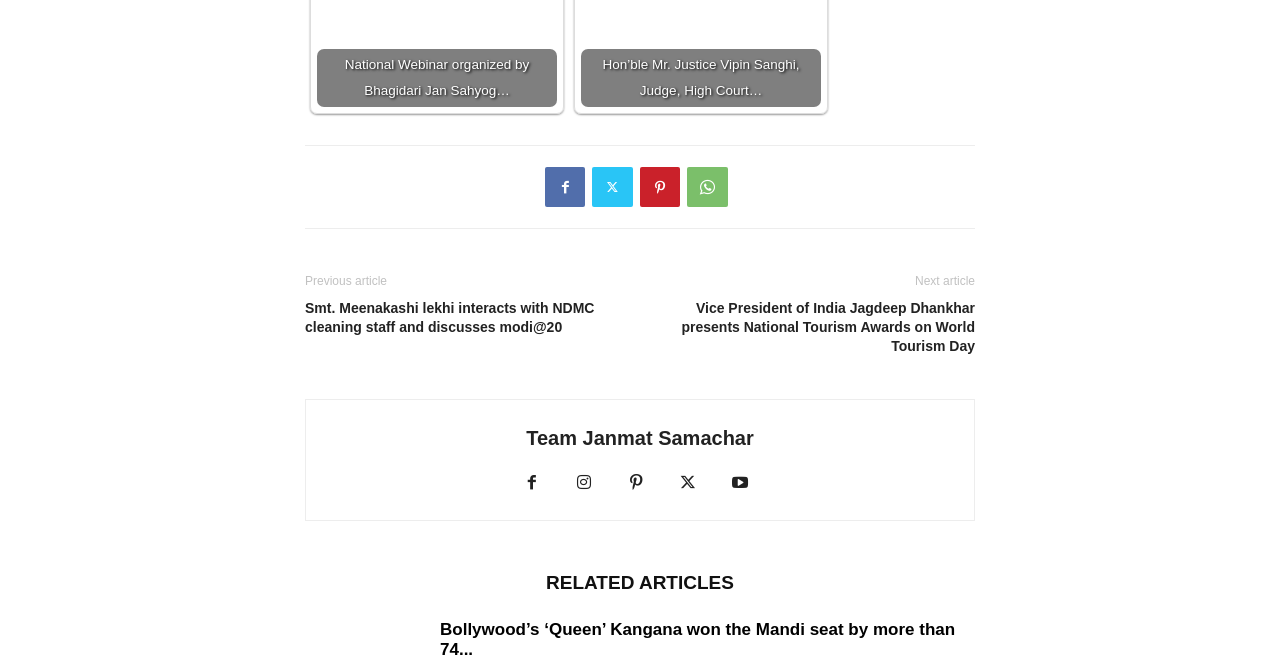Locate the bounding box coordinates of the area you need to click to fulfill this instruction: 'Visit the Team Janmat Samachar page'. The coordinates must be in the form of four float numbers ranging from 0 to 1: [left, top, right, bottom].

[0.411, 0.645, 0.589, 0.679]